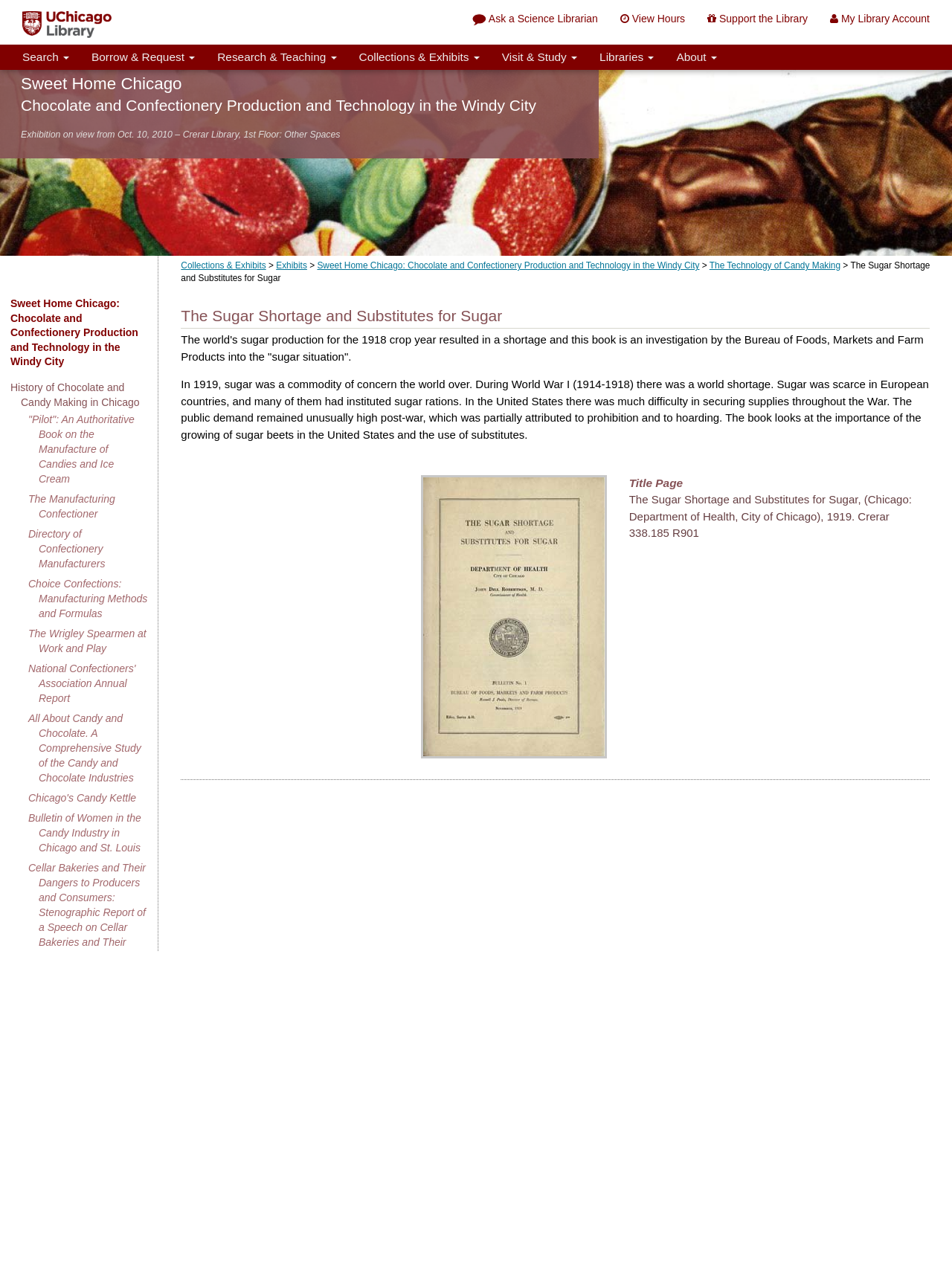Can you find the bounding box coordinates for the element that needs to be clicked to execute this instruction: "Read about the 'History of Chocolate and Candy Making in Chicago'"? The coordinates should be given as four float numbers between 0 and 1, i.e., [left, top, right, bottom].

[0.011, 0.3, 0.147, 0.321]